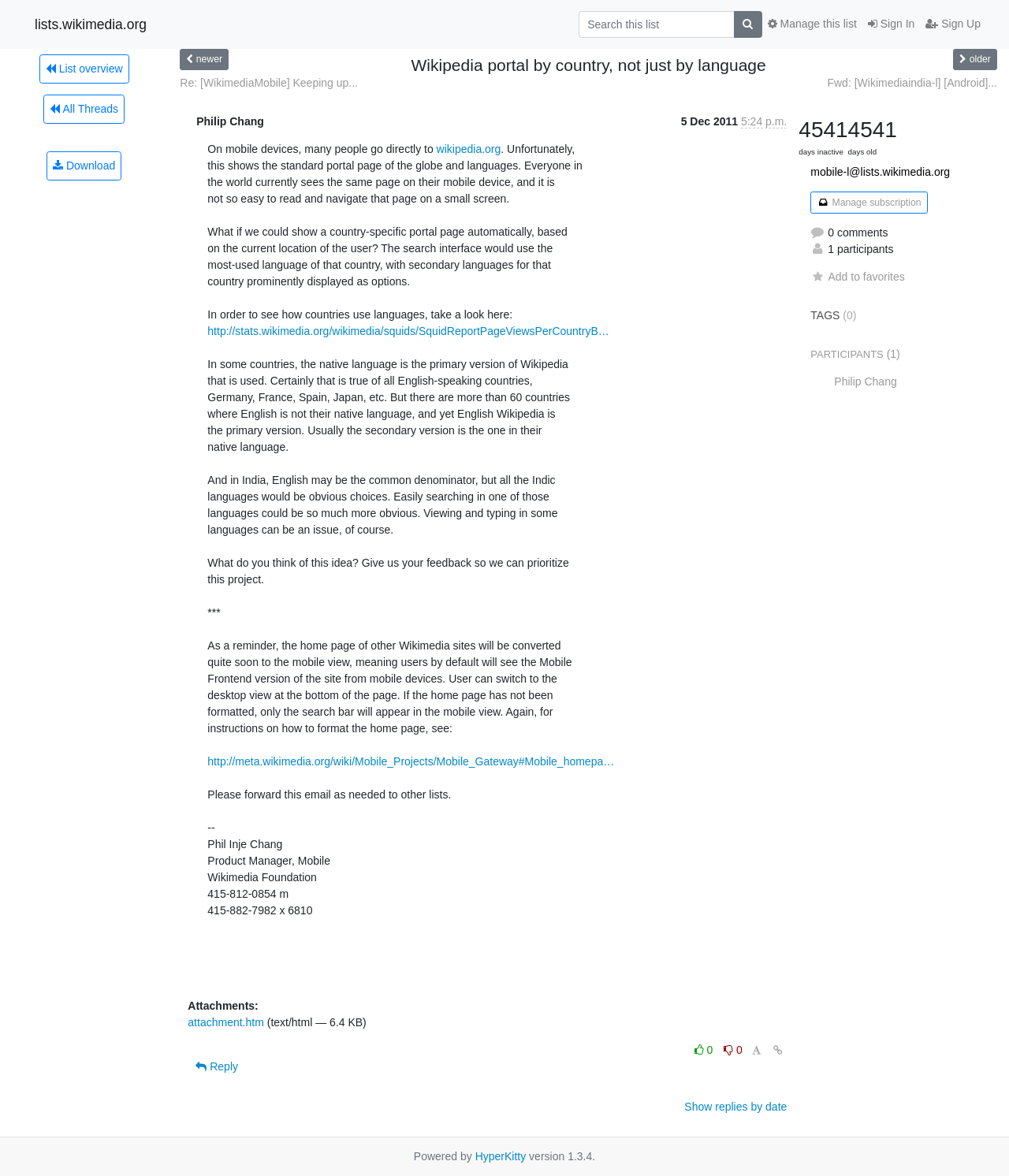What is the primary version of Wikipedia in more than 60 countries?
Please provide a single word or phrase in response based on the screenshot.

English